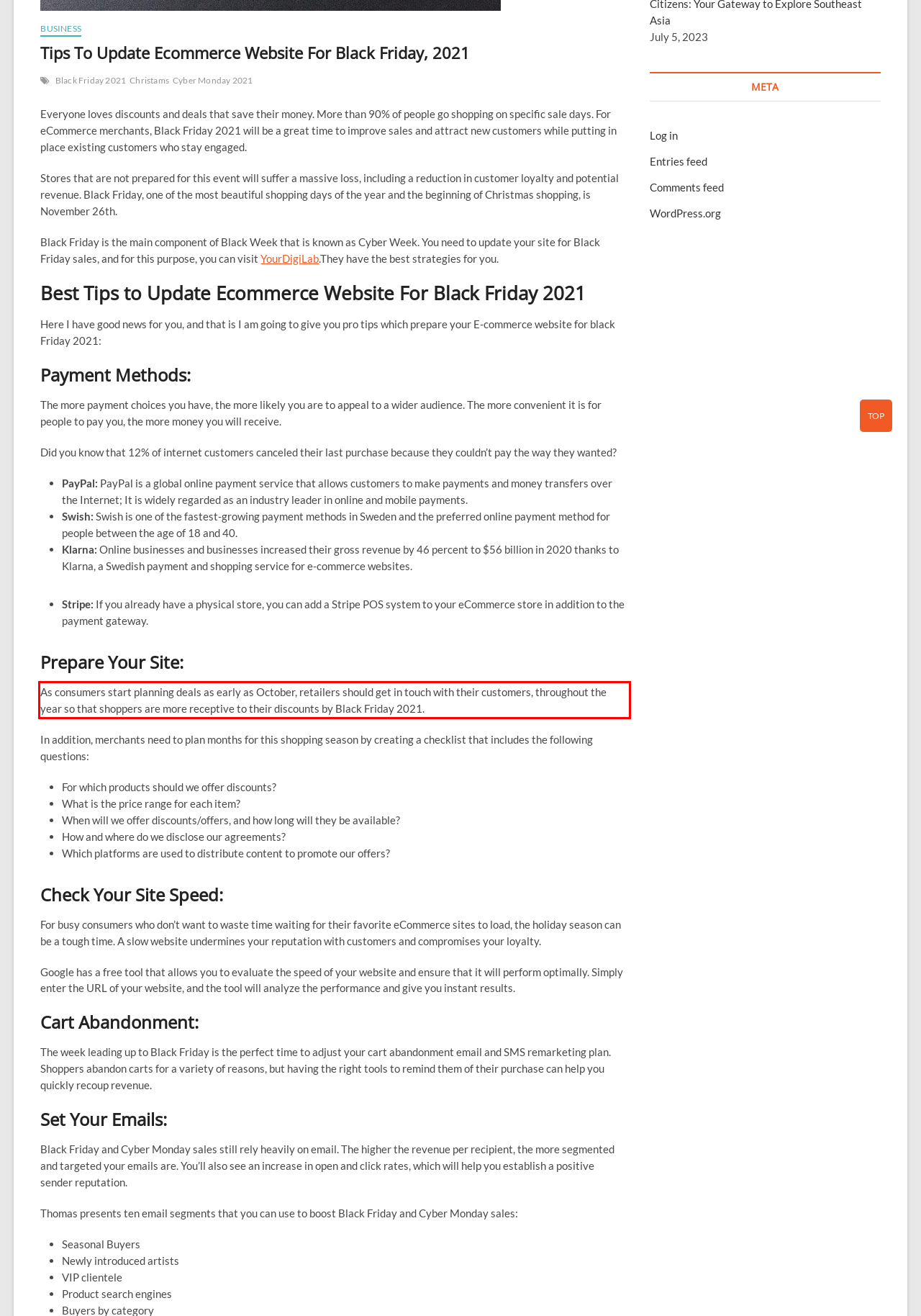Identify the red bounding box in the webpage screenshot and perform OCR to generate the text content enclosed.

As consumers start planning deals as early as October, retailers should get in touch with their customers, throughout the year so that shoppers are more receptive to their discounts by Black Friday 2021.